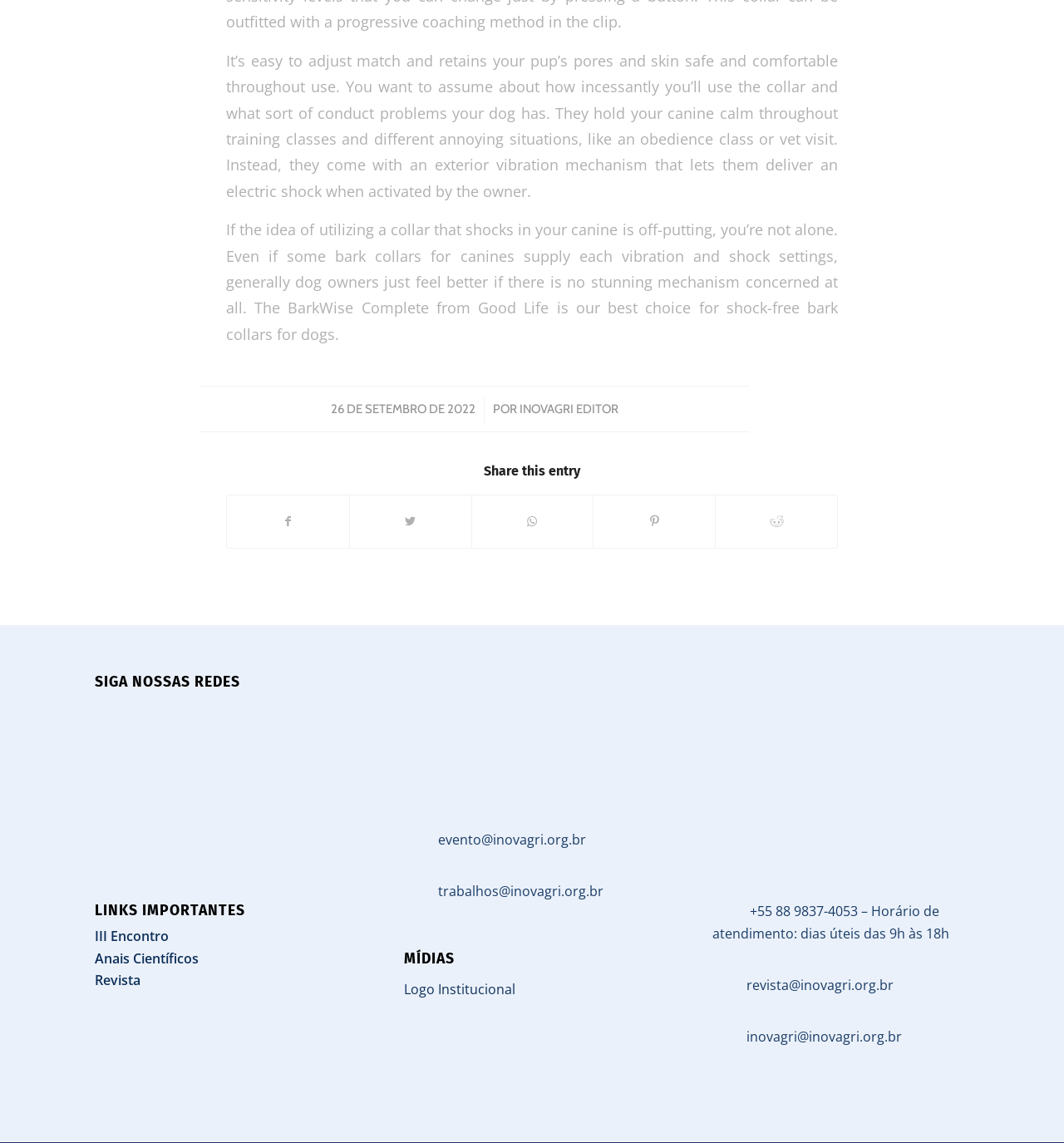Using the information in the image, give a detailed answer to the following question: What is the phone number for contact?

The phone number for contact can be found by examining the static text element, which contains the phone number '+55 88 9837-4053' along with the office hours.